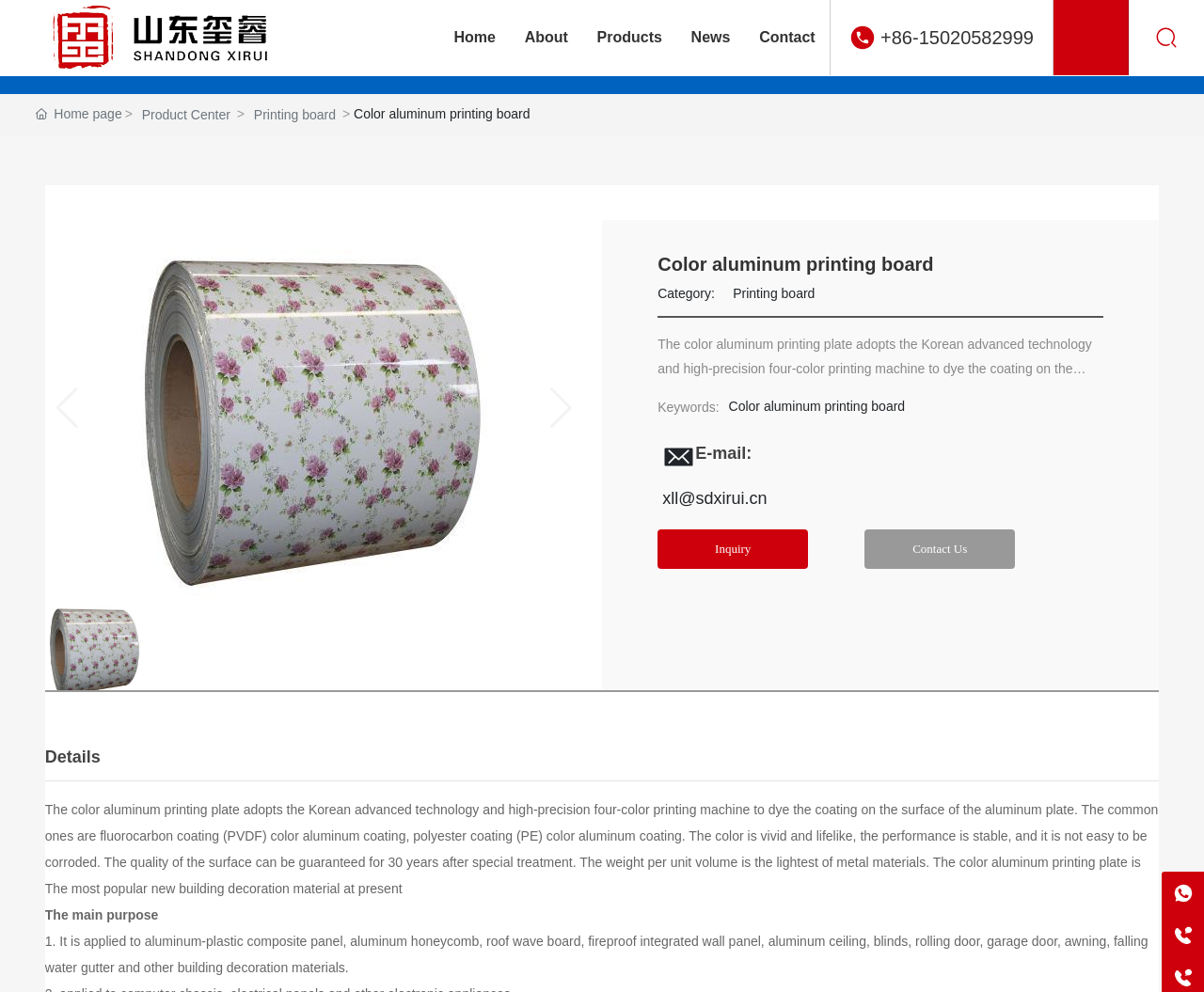What is the coating type?
Based on the image content, provide your answer in one word or a short phrase.

PVDF and PE